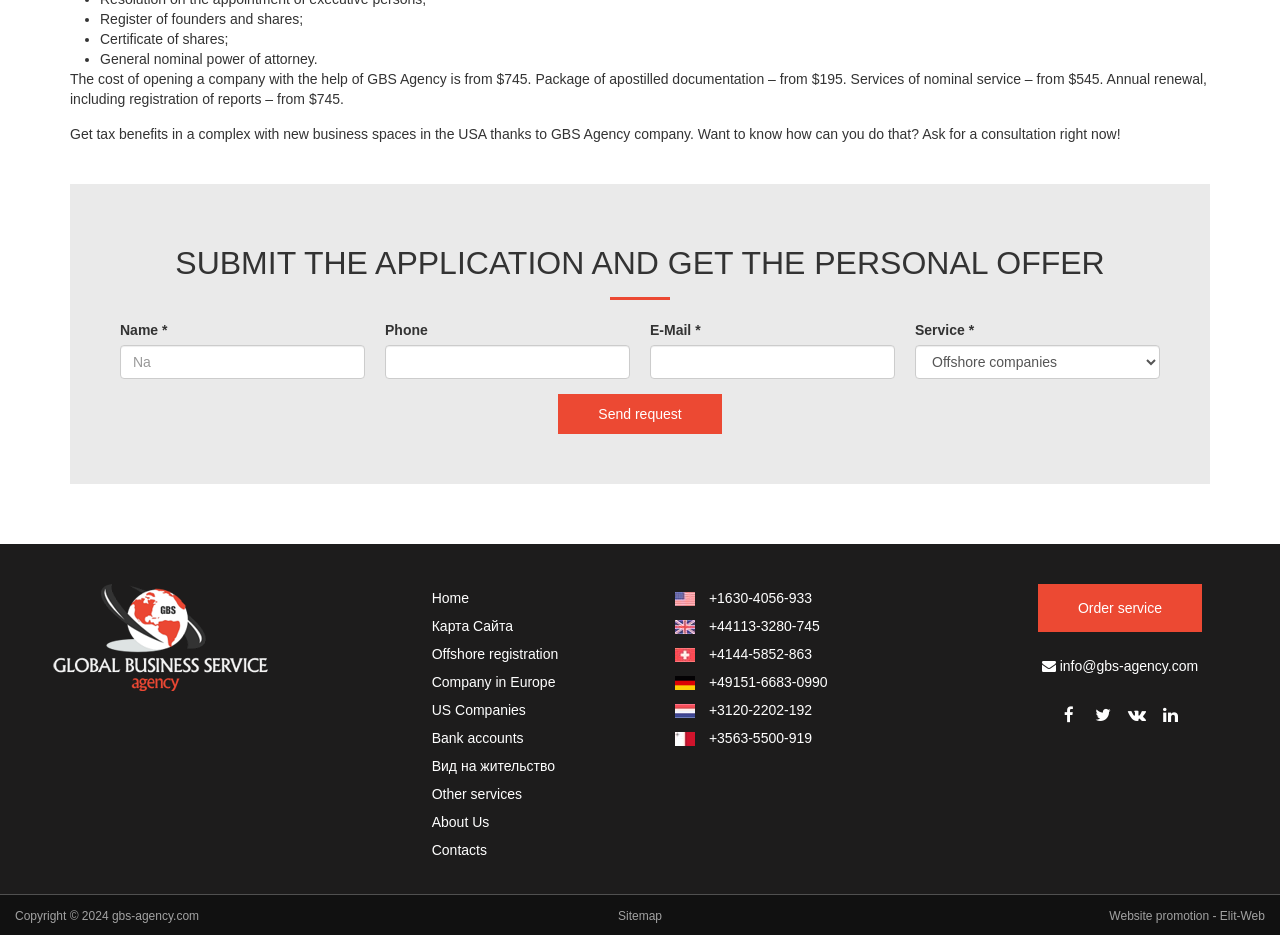Provide your answer in a single word or phrase: 
How many phone numbers are listed on the webpage?

5